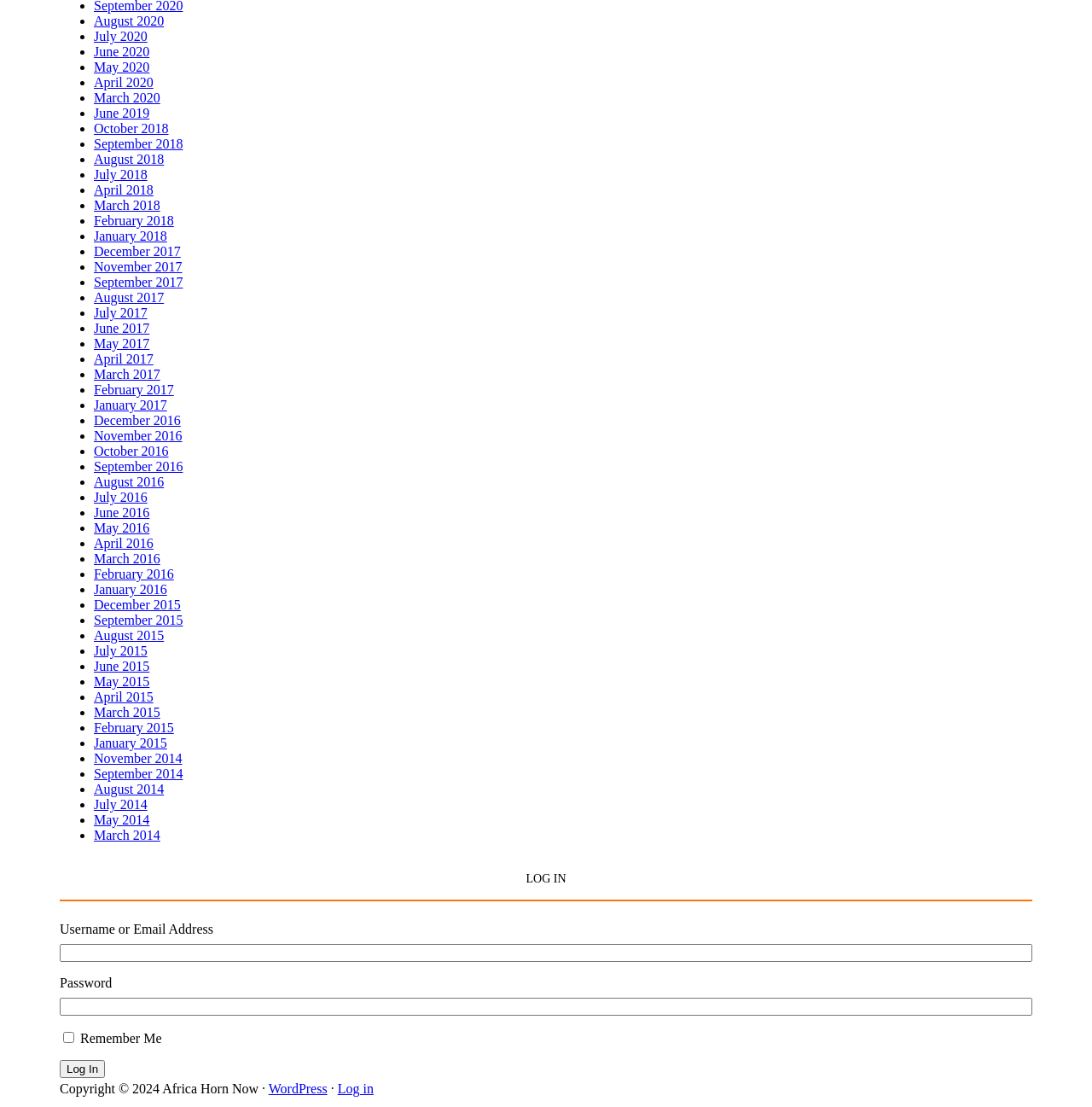Determine the bounding box coordinates of the UI element described by: "September 2017".

[0.086, 0.249, 0.168, 0.262]